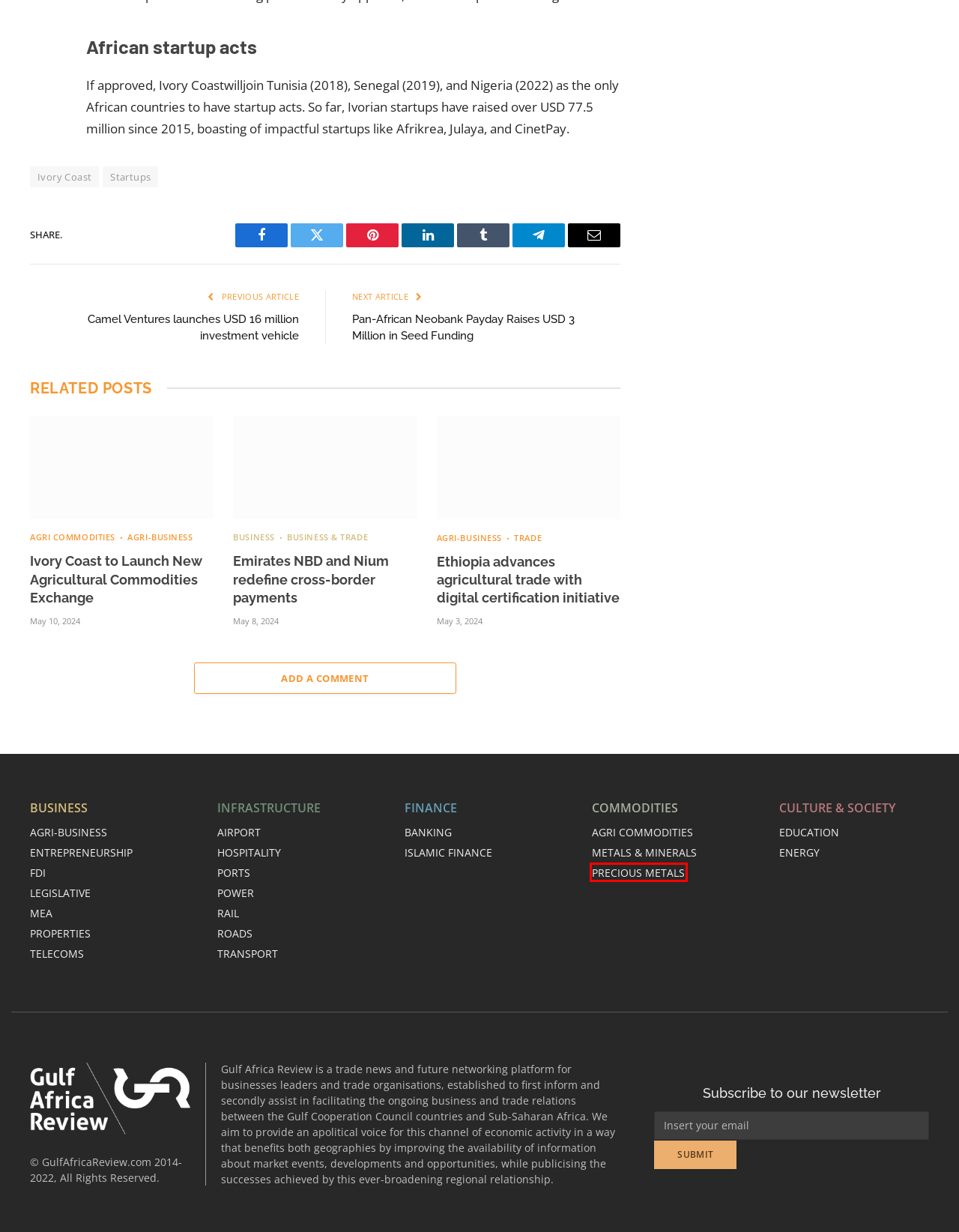You have a screenshot showing a webpage with a red bounding box around a UI element. Choose the webpage description that best matches the new page after clicking the highlighted element. Here are the options:
A. Commodities Archives - Gulf Africa Review
B. Startups Archives - Gulf Africa Review
C. Business Archives - Gulf Africa Review
D. Culture & Society Archives - Gulf Africa Review
E. Ports Archives - Gulf Africa Review
F. Entrepreneurship Archives - Gulf Africa Review
G. Precious metals Archives - Gulf Africa Review
H. Ivory Coast Archives - Gulf Africa Review

G